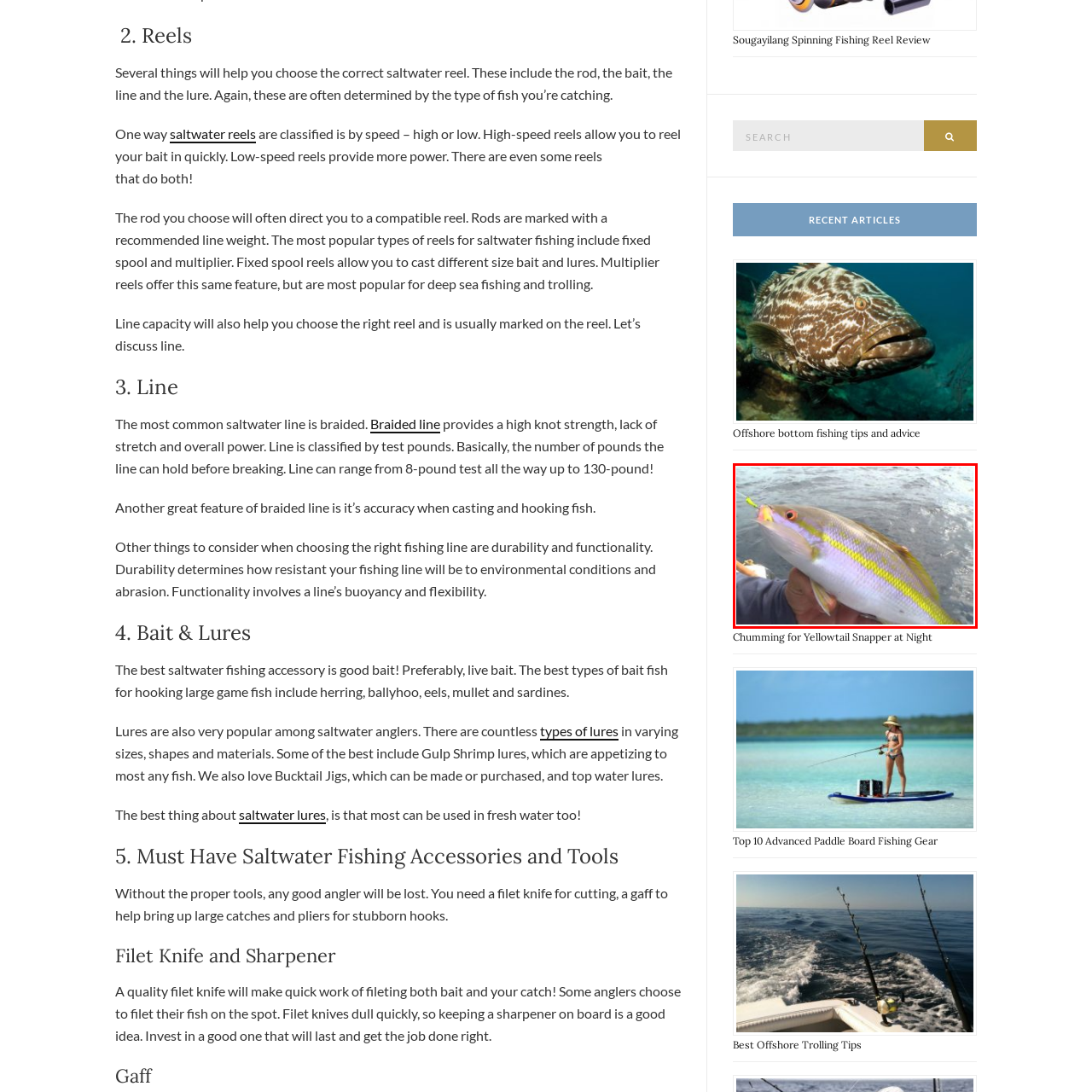Focus on the content within the red bounding box and answer this question using a single word or phrase: What technique is hinted at in the image?

Chumming